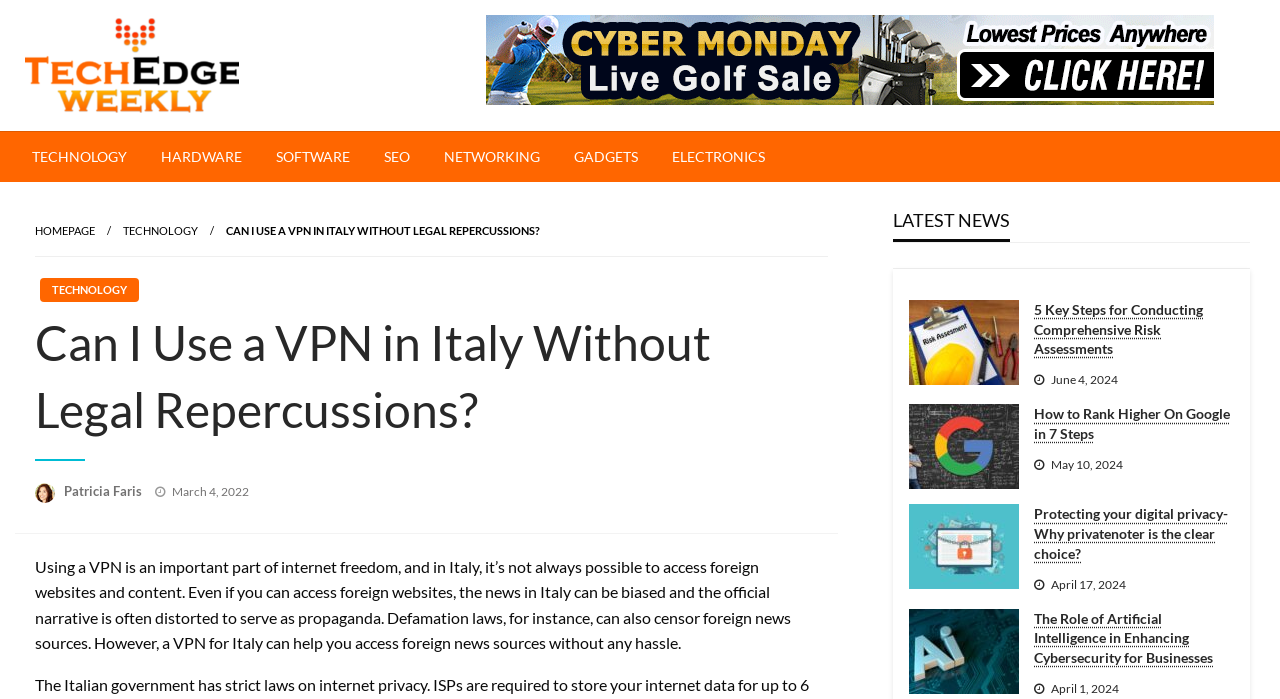Can you find and generate the webpage's heading?

Tech Edge Weekly